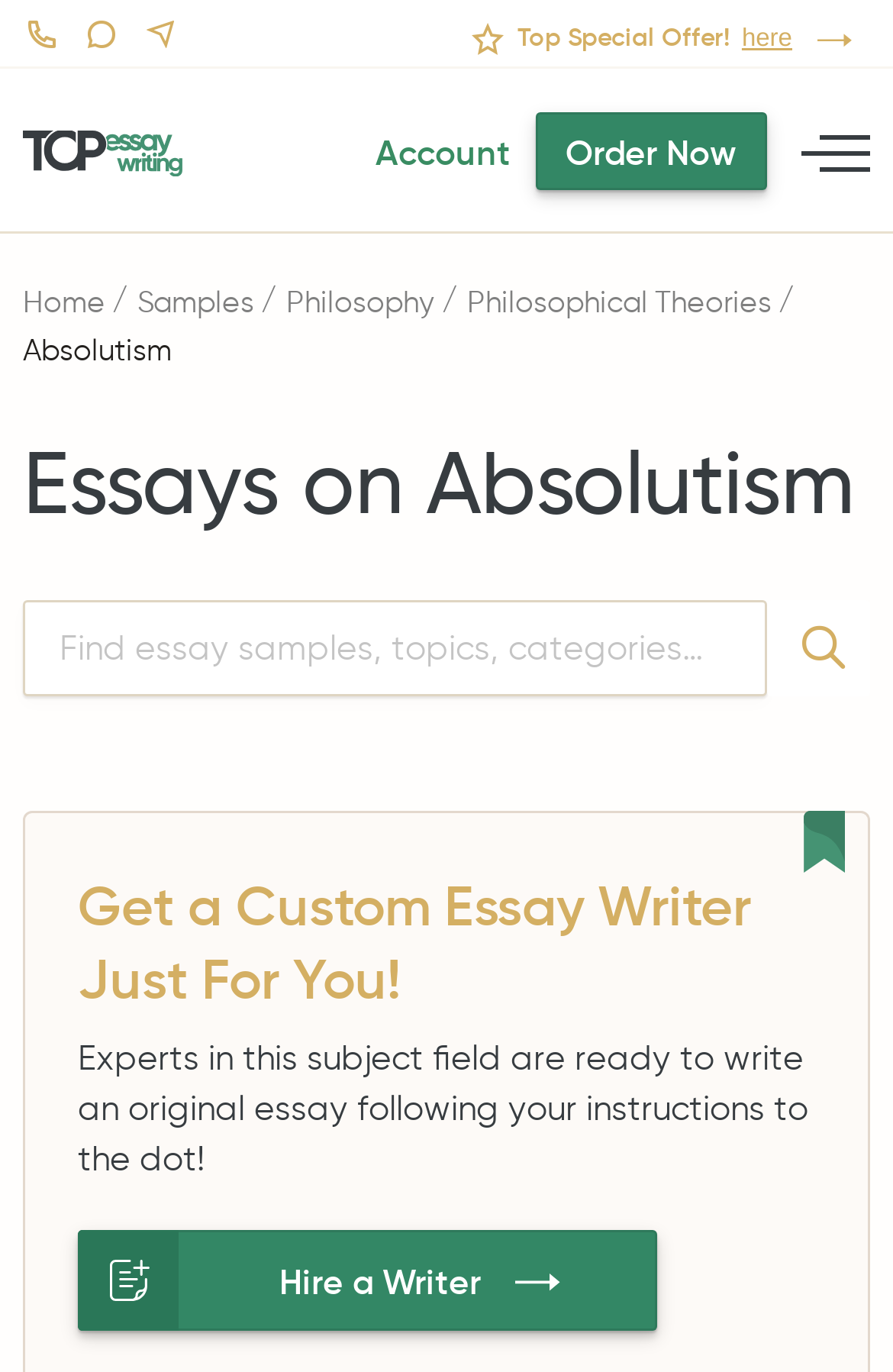Respond to the question with just a single word or phrase: 
What can I do with the search box?

Find essay samples